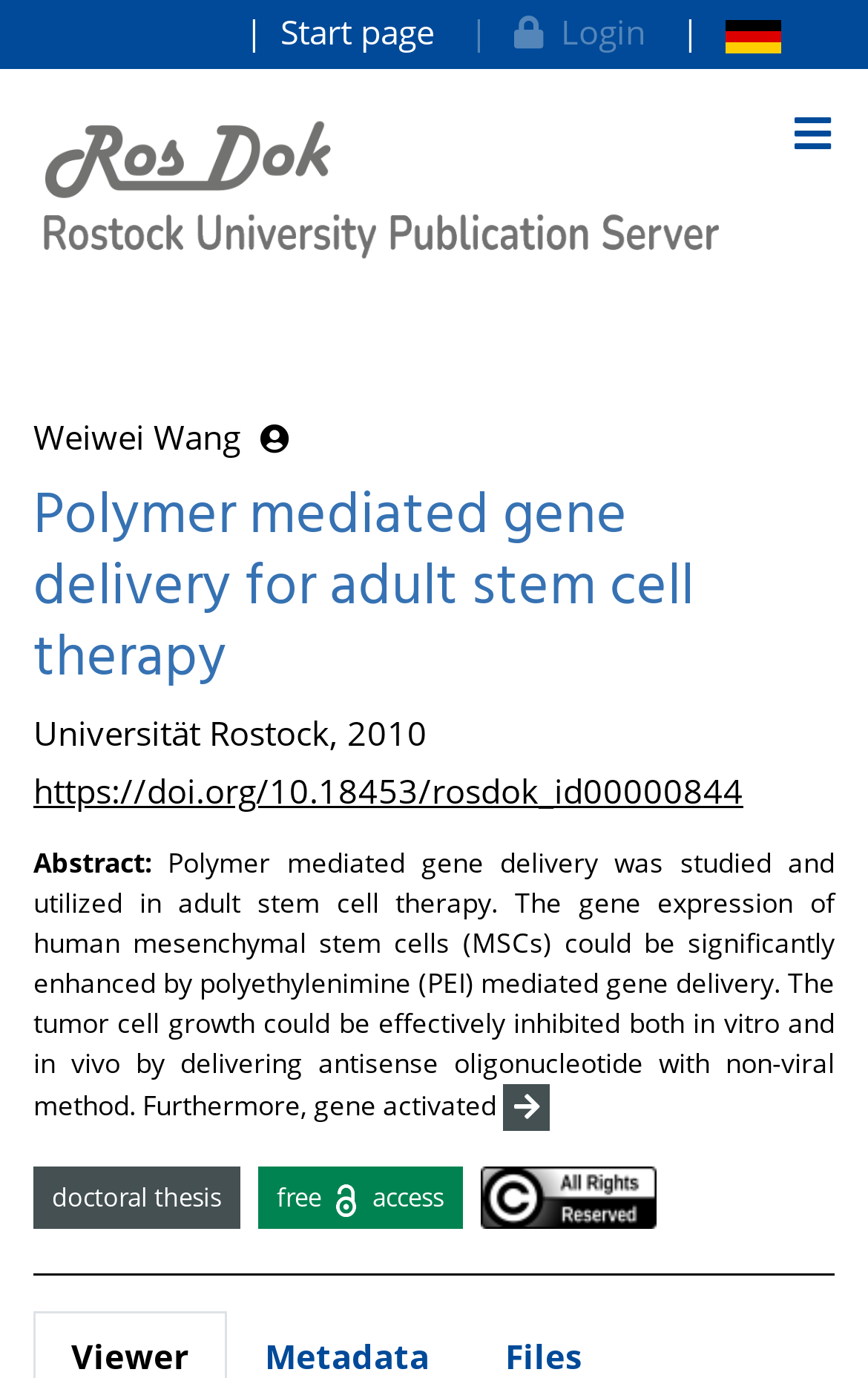Describe the webpage meticulously, covering all significant aspects.

The webpage is a digital library platform, specifically a thesis publication page, titled "Polymer mediated gene delivery for adult stem cell therapy" from the University of Rostock. 

At the top, there are three links: "Start page" on the left, "Login" in the middle, and an empty link on the right. To the right of the empty link, there is a small image. Below these links, there is a larger link "Rostock University Publication Server" with an image of the university's logo to its left. 

On the top right corner, there is a button with a search icon. Below the university link, there is a section with the author's name "Weiwei Wang" and a button with an envelope icon to its right. 

The main content of the page is a thesis publication, with a heading that matches the page title. Below the heading, there is a subtitle "Universität Rostock, 2010" and a link to the publication's DOI. 

The abstract of the thesis is presented in a large block of text, which describes the research on polymer mediated gene delivery for adult stem cell therapy. There is a button to expand or collapse the abstract. 

Below the abstract, there are several labels and an image, indicating that the thesis is a doctoral thesis, and it is available for free access. 

At the bottom of the page, there is a horizontal separator line.